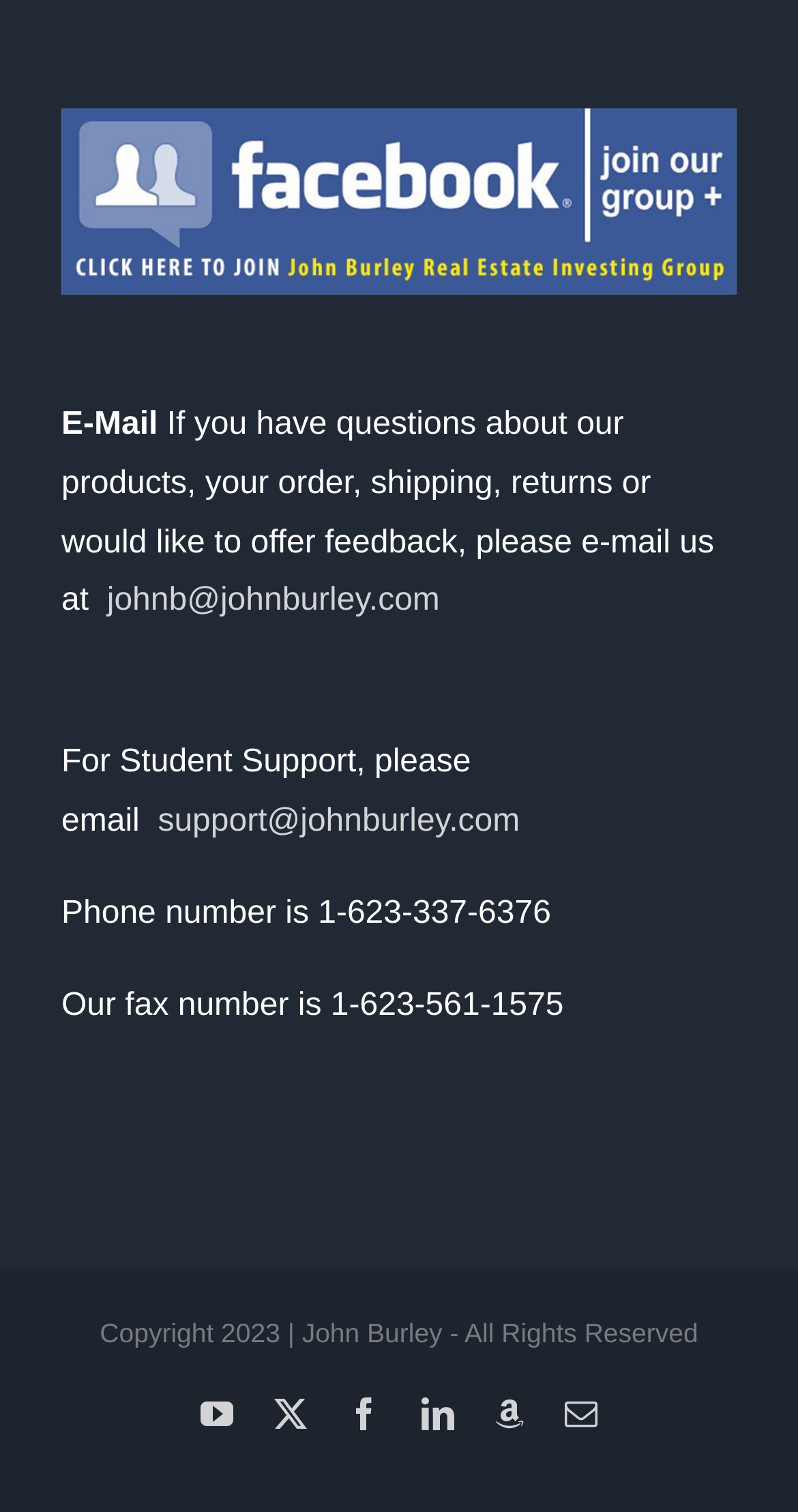Could you highlight the region that needs to be clicked to execute the instruction: "Explore the 'Composting' category"?

None